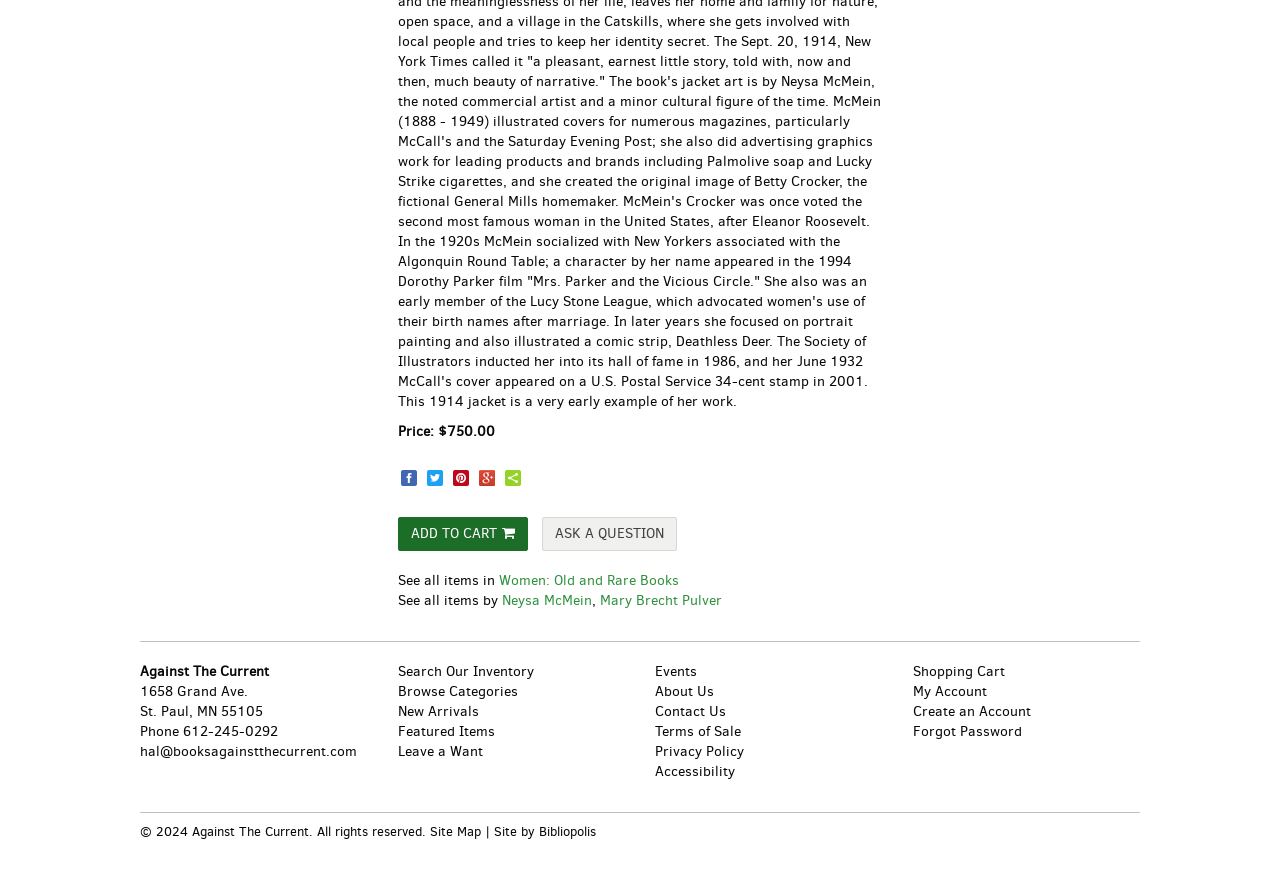Determine the bounding box coordinates for the UI element matching this description: "Mary Brecht Pulver".

[0.468, 0.678, 0.564, 0.7]